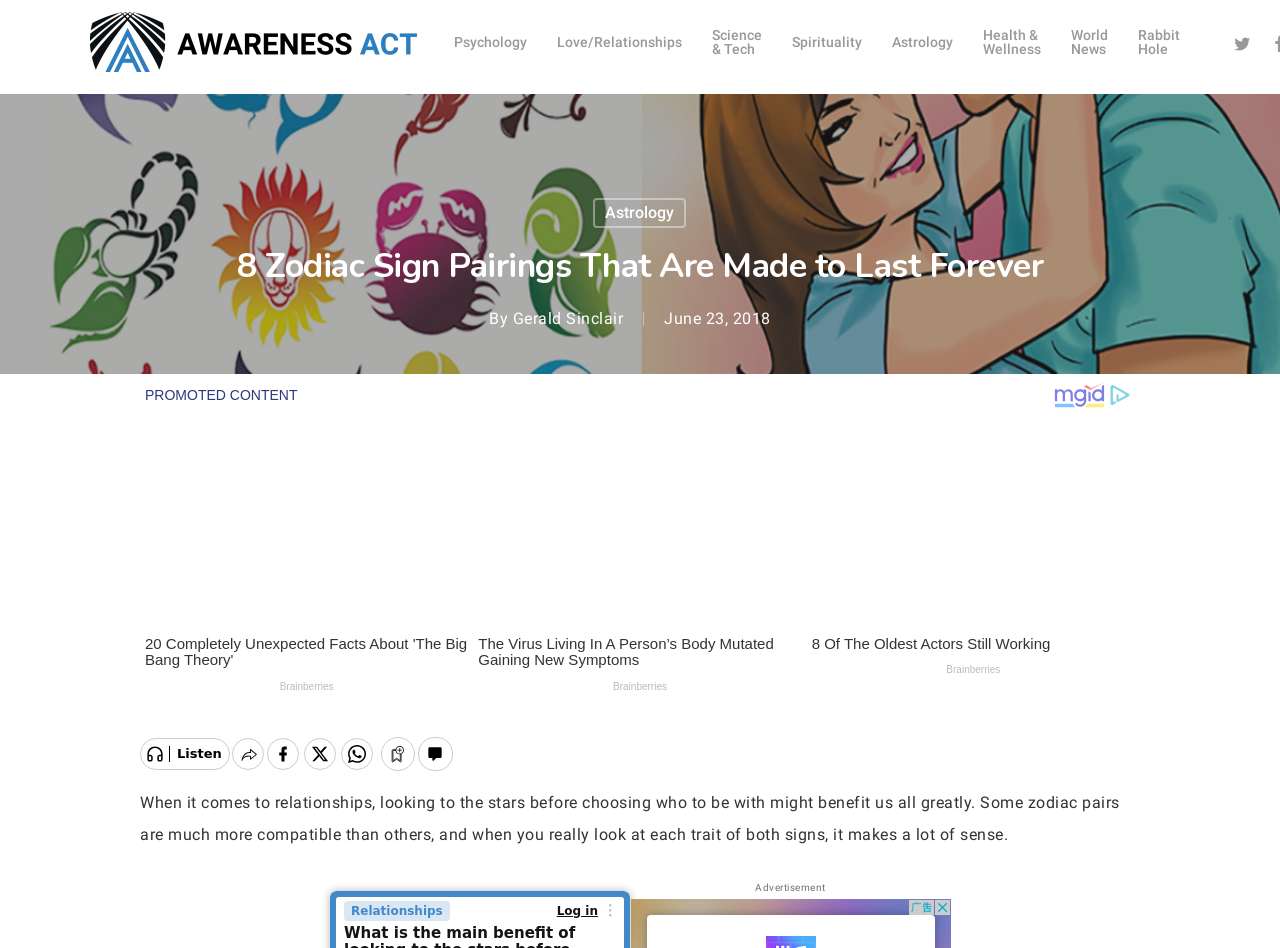Give a concise answer using one word or a phrase to the following question:
What is the author's name?

Gerald Sinclair